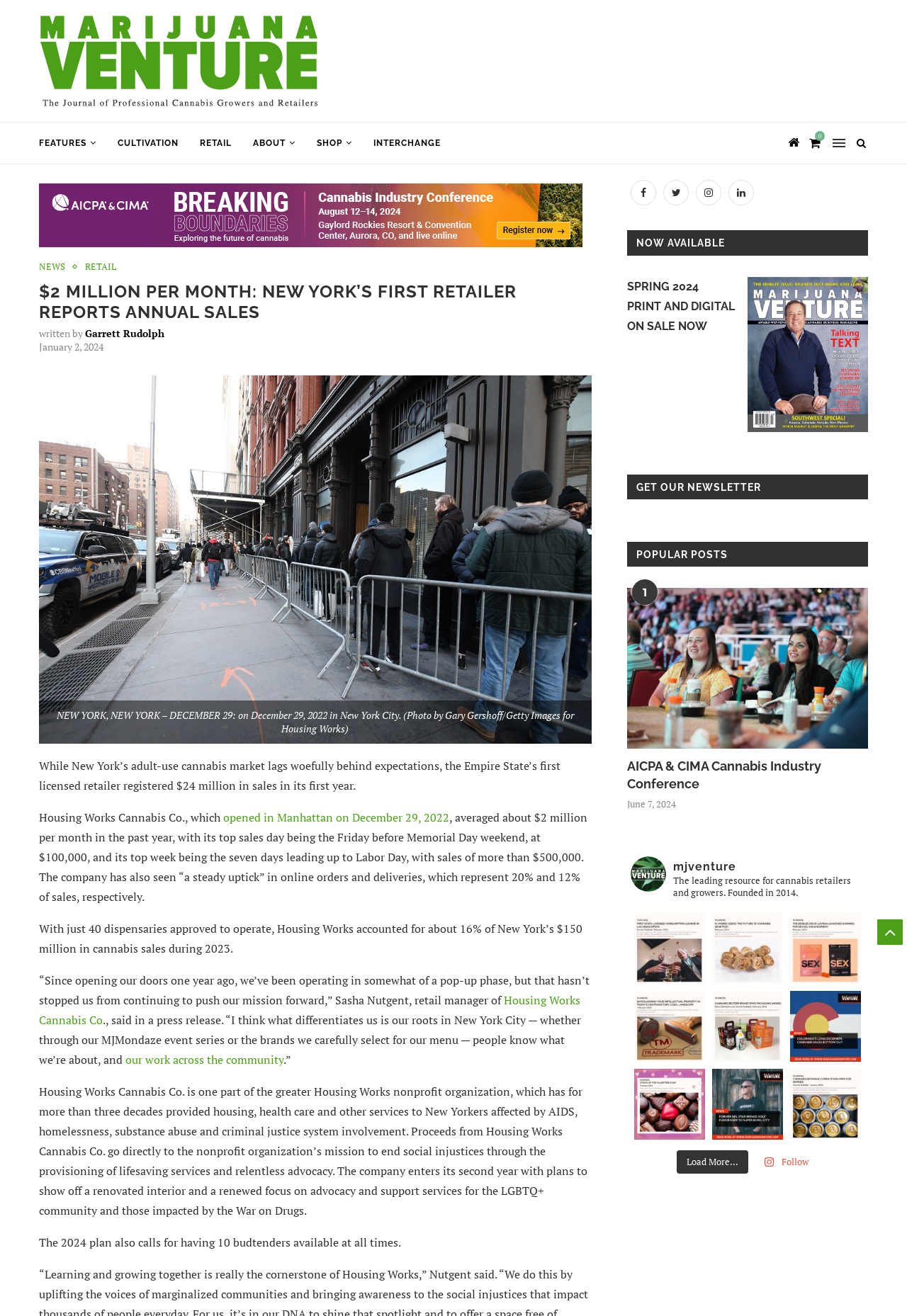Please identify the bounding box coordinates of the element that needs to be clicked to execute the following command: "Follow Marijuana Venture". Provide the bounding box using four float numbers between 0 and 1, formatted as [left, top, right, bottom].

[0.832, 0.874, 0.902, 0.892]